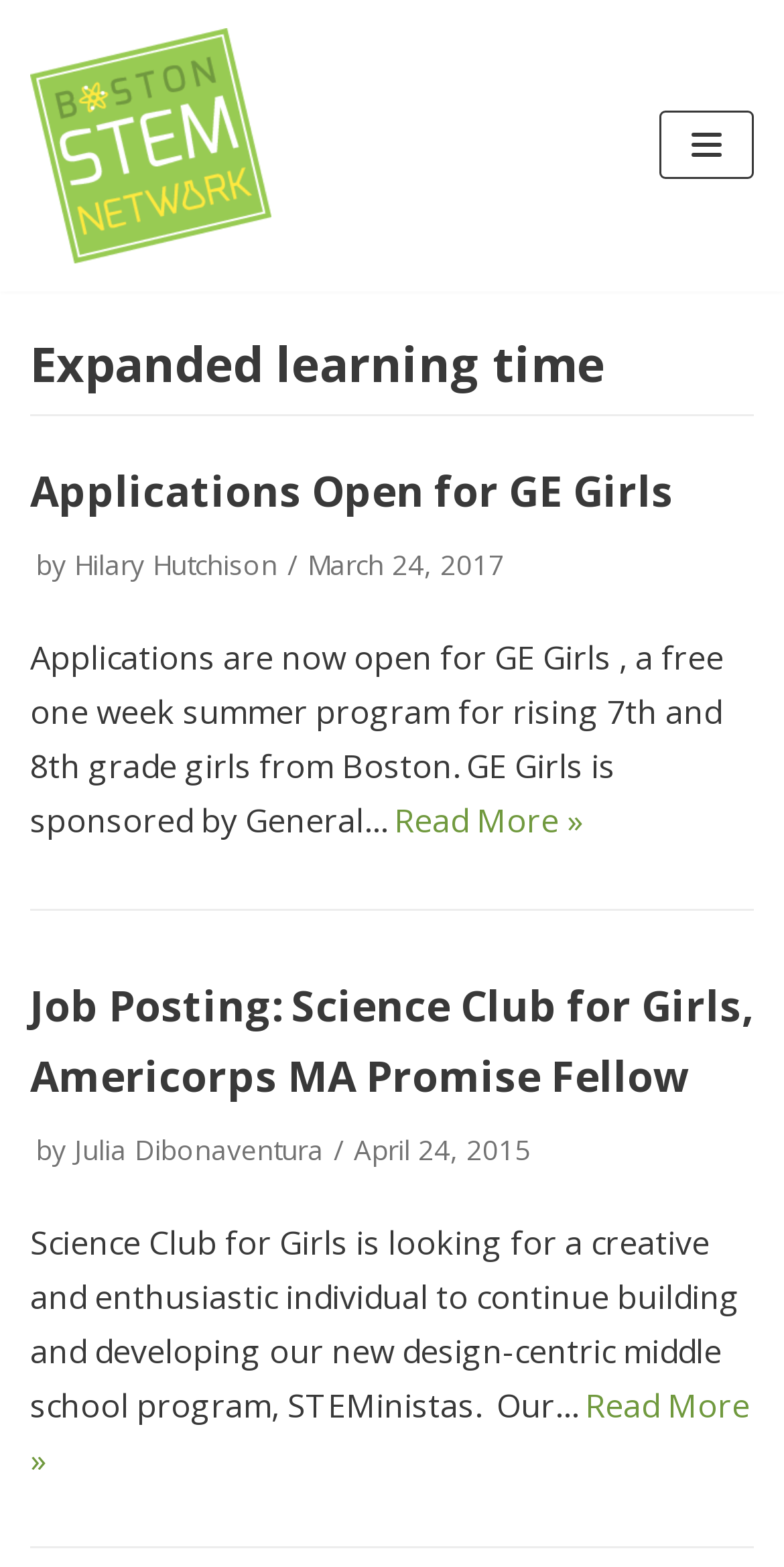Identify the main heading of the webpage and provide its text content.

Expanded learning time